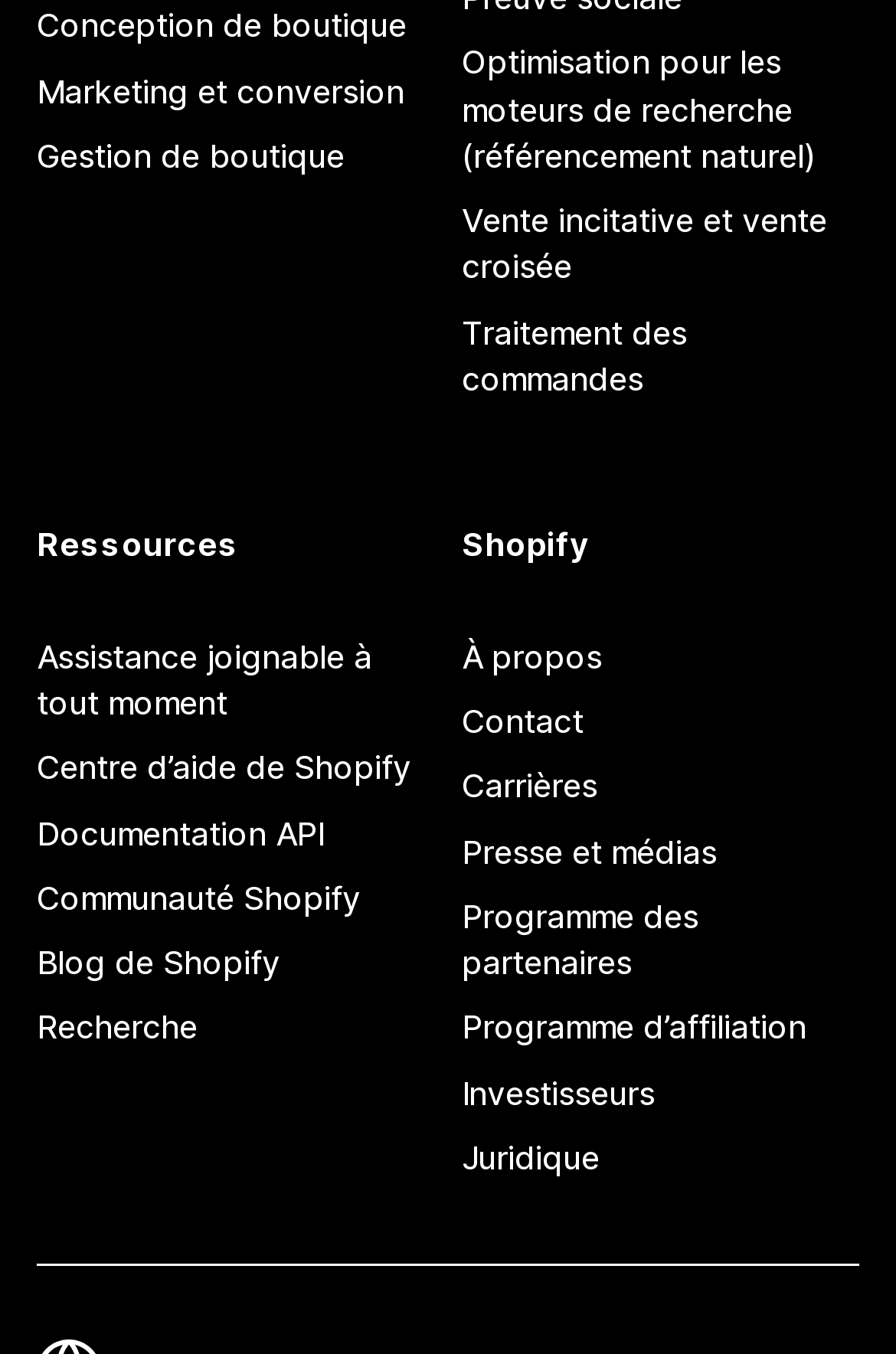Can you find the bounding box coordinates for the element that needs to be clicked to execute this instruction: "Learn about Shopify's programme des partenaires"? The coordinates should be given as four float numbers between 0 and 1, i.e., [left, top, right, bottom].

[0.515, 0.653, 0.959, 0.735]